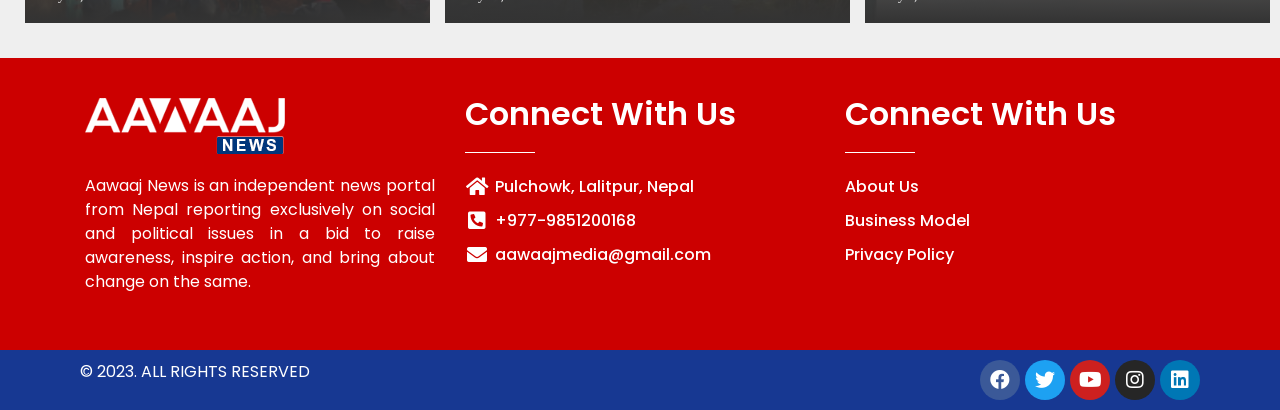Can you specify the bounding box coordinates of the area that needs to be clicked to fulfill the following instruction: "View About Us page"?

[0.66, 0.427, 0.934, 0.486]